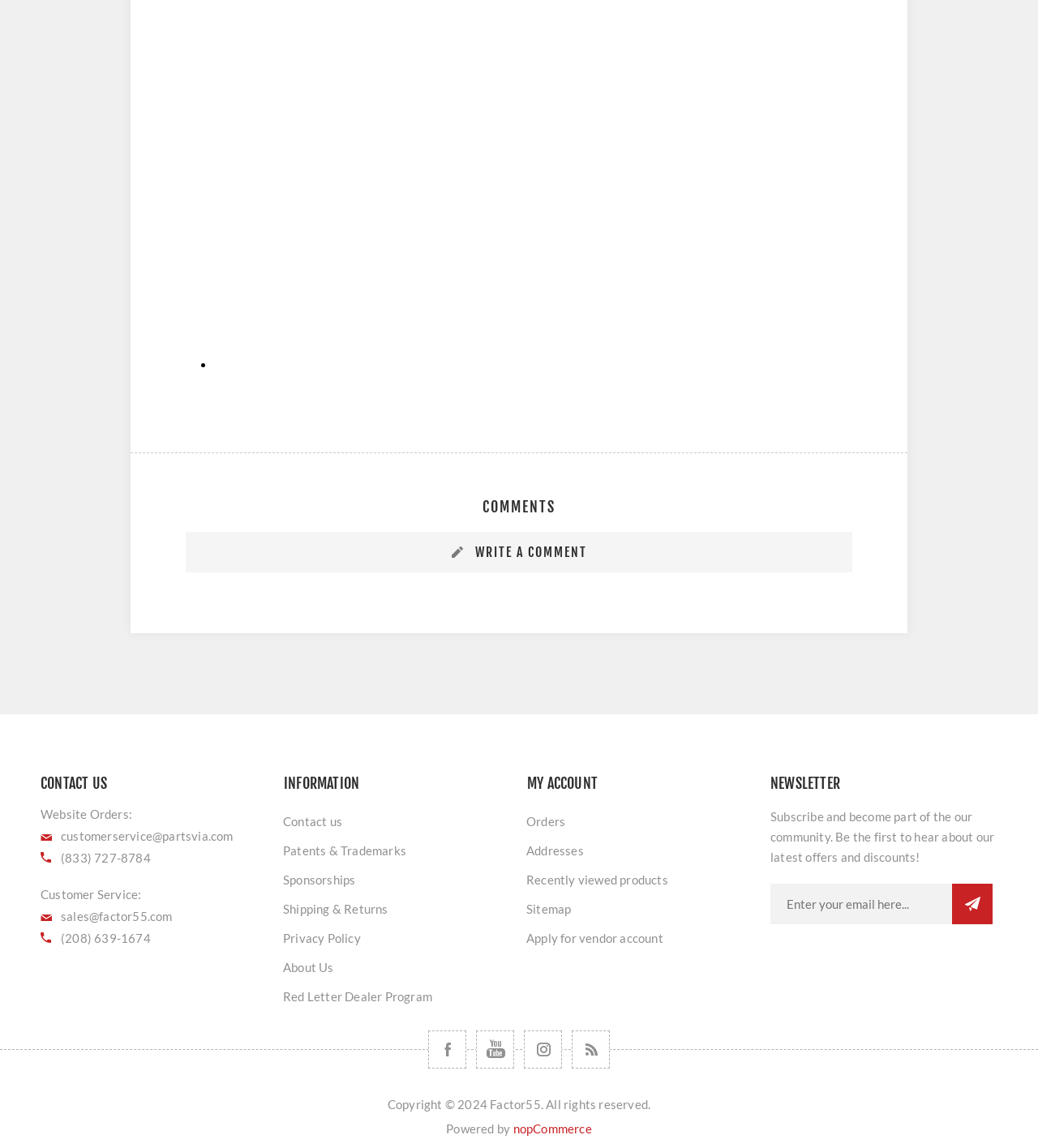Give a one-word or short phrase answer to this question: 
What is the copyright information for this webpage?

Copyright 2024 Factor55